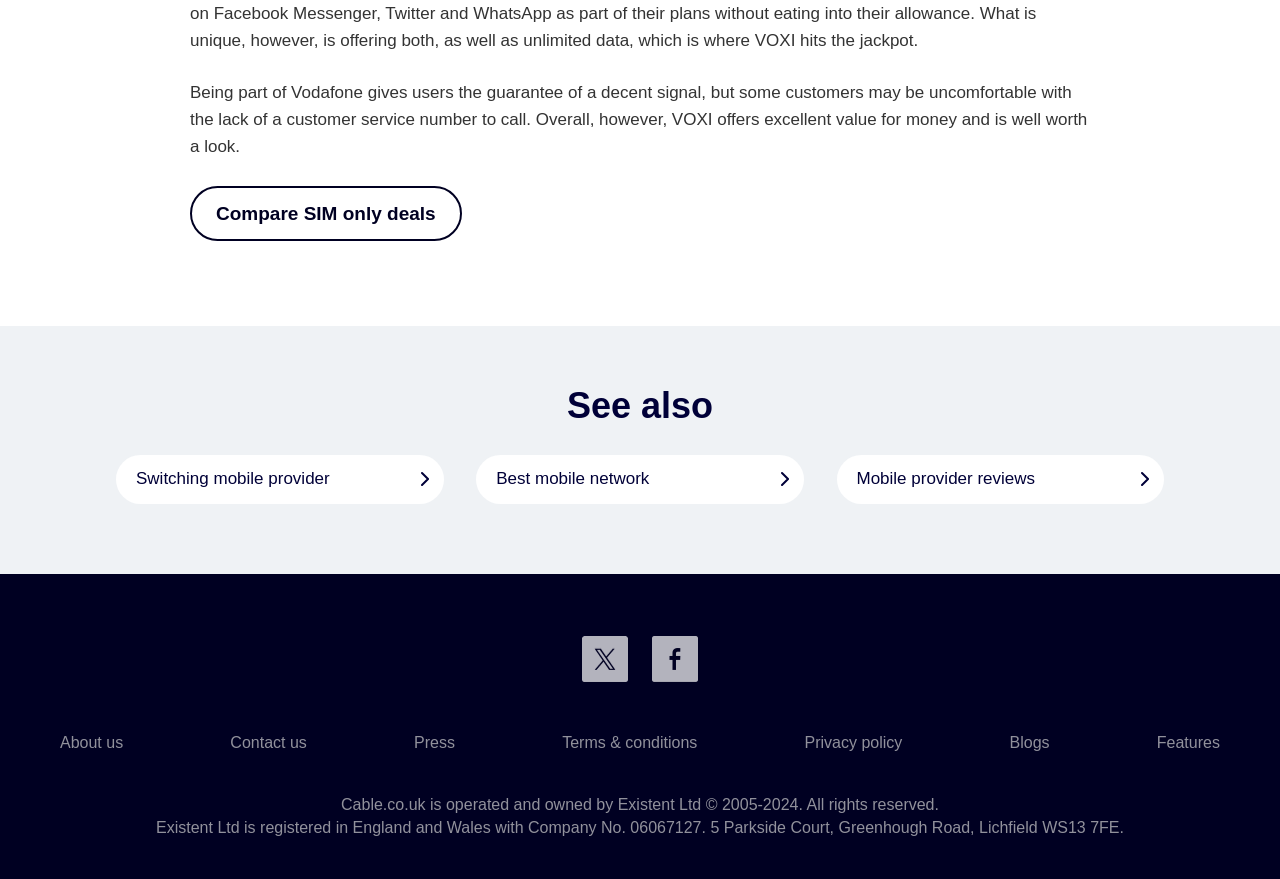What is the company name that operates Cable.co.uk?
Look at the webpage screenshot and answer the question with a detailed explanation.

The webpage's footer section mentions that Cable.co.uk is operated and owned by Existent Ltd, which is a company registered in England and Wales.